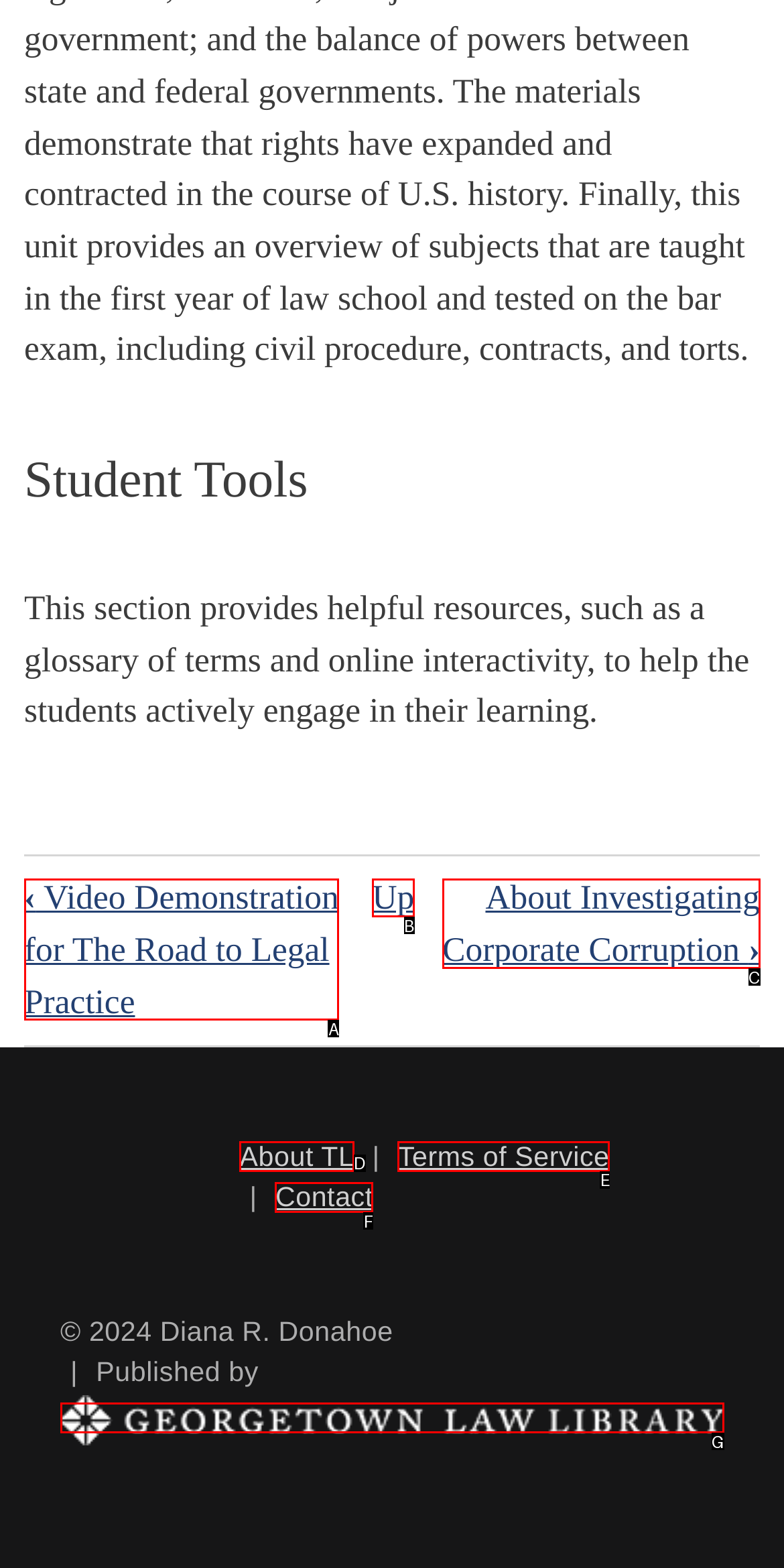Tell me which one HTML element best matches the description: Facebook
Answer with the option's letter from the given choices directly.

None